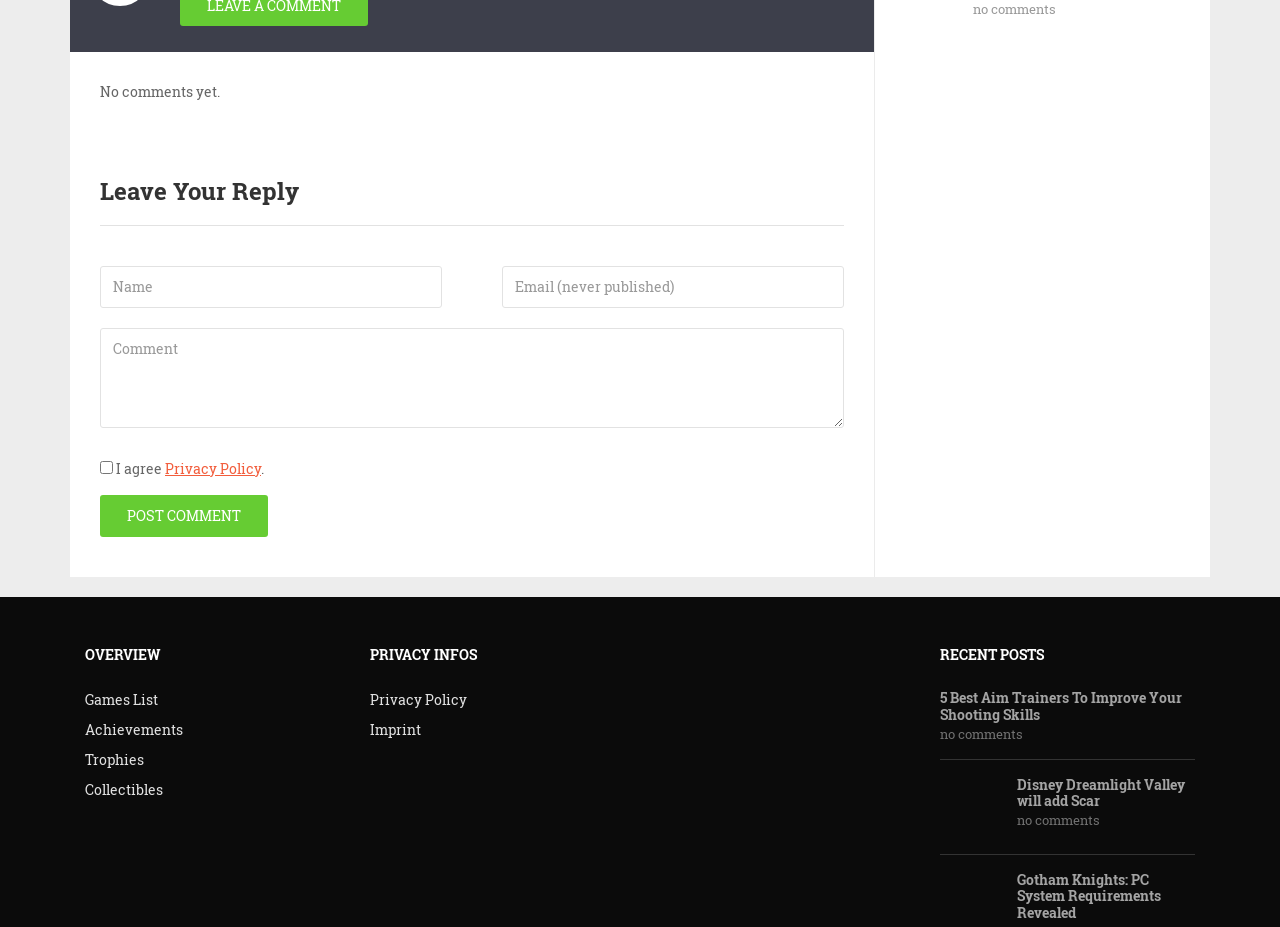What is the purpose of the checkbox?
Please ensure your answer is as detailed and informative as possible.

The checkbox is located below the 'Email (never published)' textbox and is accompanied by the text 'I agree' and a link to 'Privacy Policy'. This suggests that the checkbox is intended for users to agree to the website's privacy policy before submitting their comment.